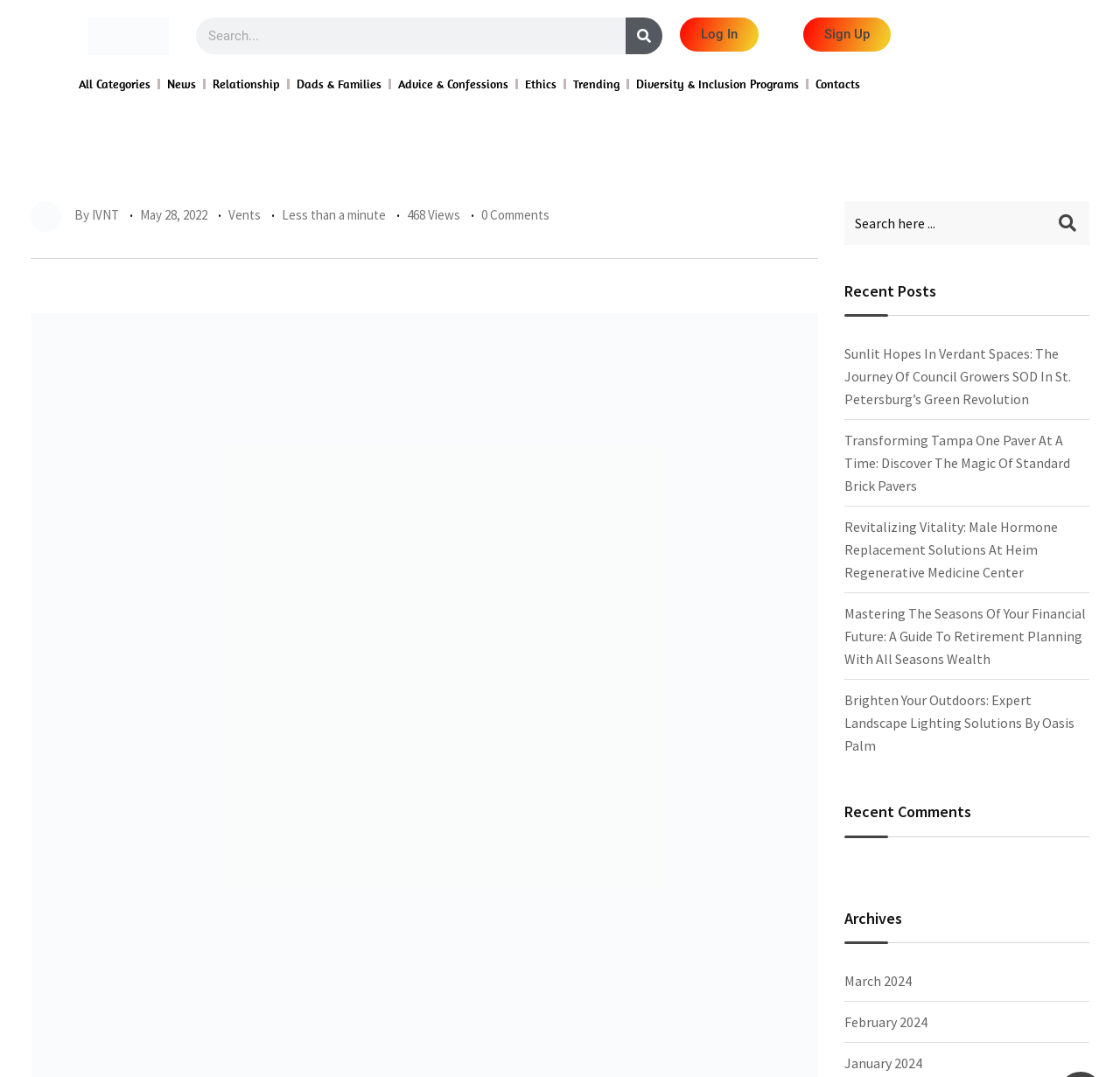Show the bounding box coordinates of the element that should be clicked to complete the task: "Read the recent post 'Sunlit Hopes In Verdant Spaces'".

[0.754, 0.32, 0.956, 0.379]